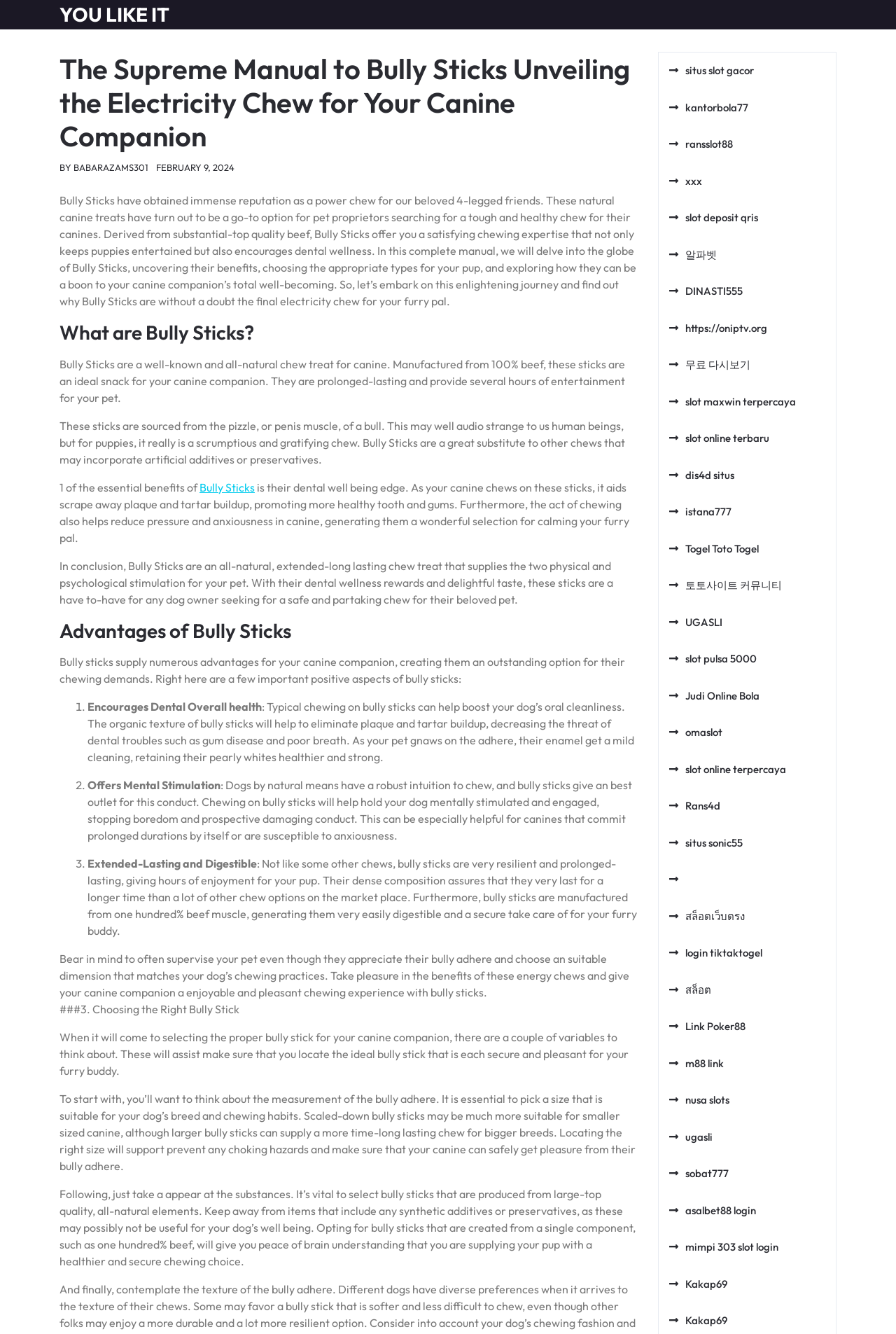Could you indicate the bounding box coordinates of the region to click in order to complete this instruction: "Explore the advantages of Bully Sticks".

[0.066, 0.491, 0.698, 0.514]